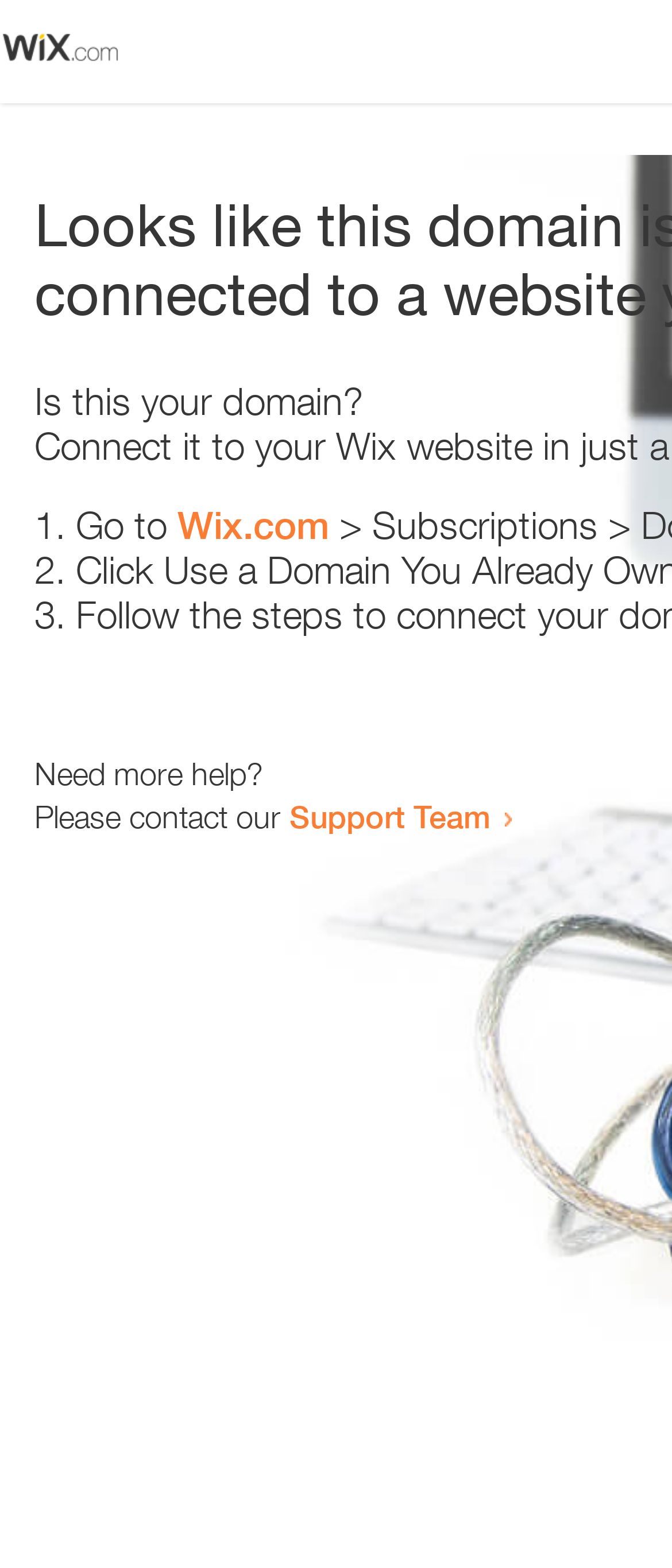Please reply with a single word or brief phrase to the question: 
What is the domain being referred to?

Wix.com